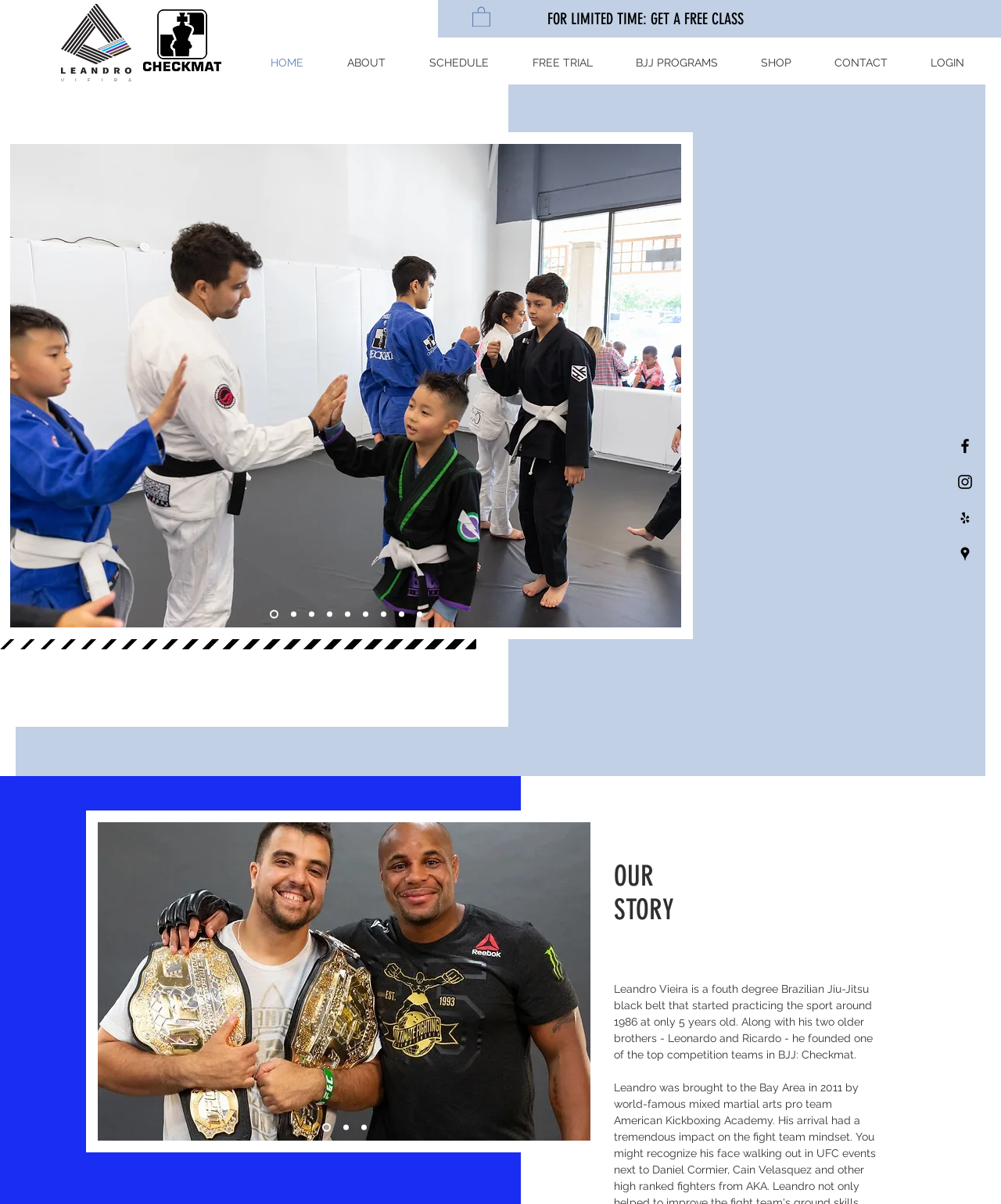Please locate the bounding box coordinates of the element that needs to be clicked to achieve the following instruction: "Search for something on the website". The coordinates should be four float numbers between 0 and 1, i.e., [left, top, right, bottom].

None